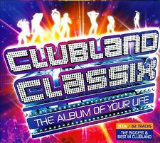What is the price of the album?
Refer to the image and provide a thorough answer to the question.

The caption states that the product is available for £10.00, complete with free delivery, making it an attractive choice for those seeking to enhance their music collection.